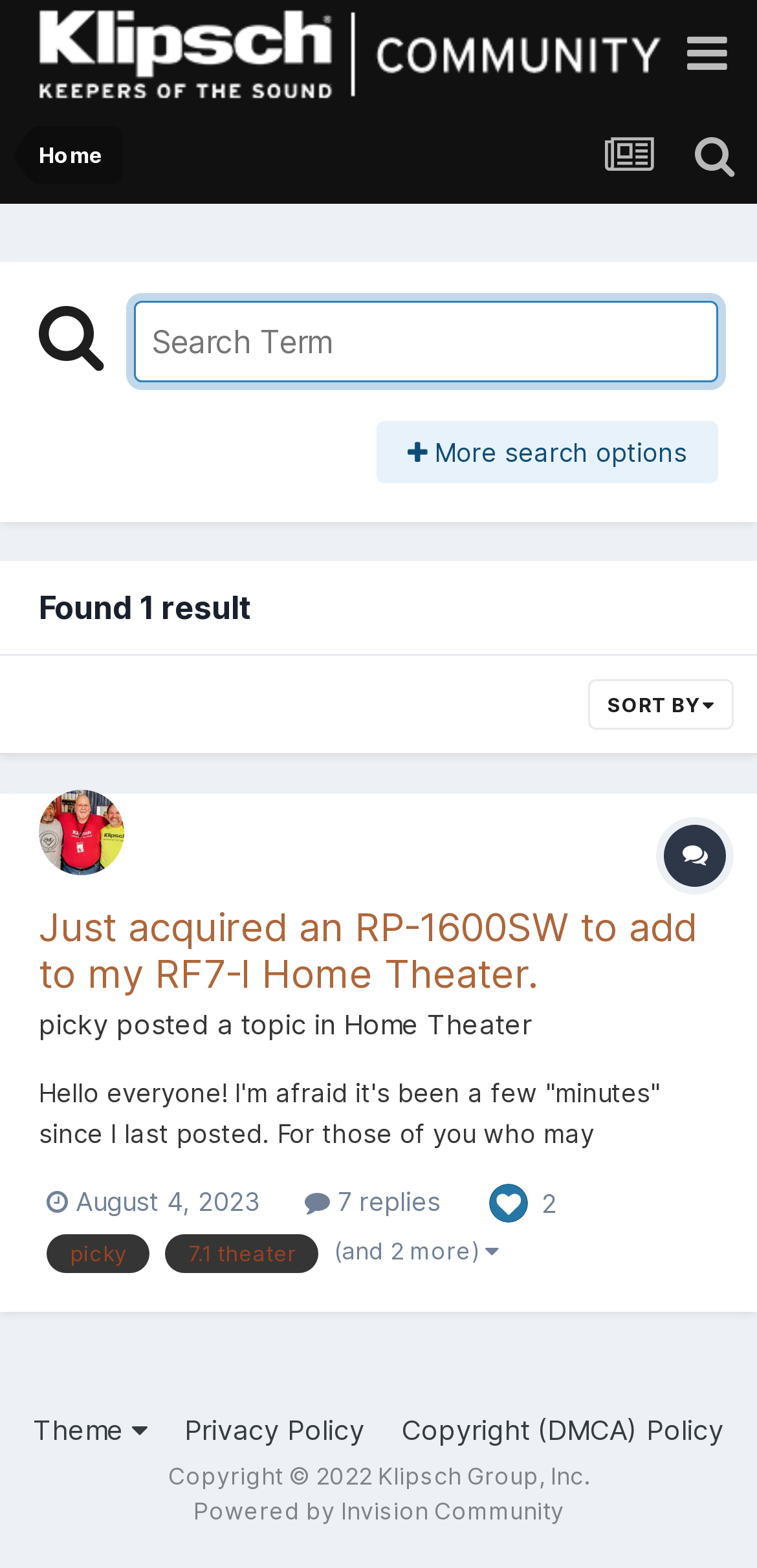Show the bounding box coordinates for the element that needs to be clicked to execute the following instruction: "Search for a term". Provide the coordinates in the form of four float numbers between 0 and 1, i.e., [left, top, right, bottom].

[0.177, 0.192, 0.949, 0.244]